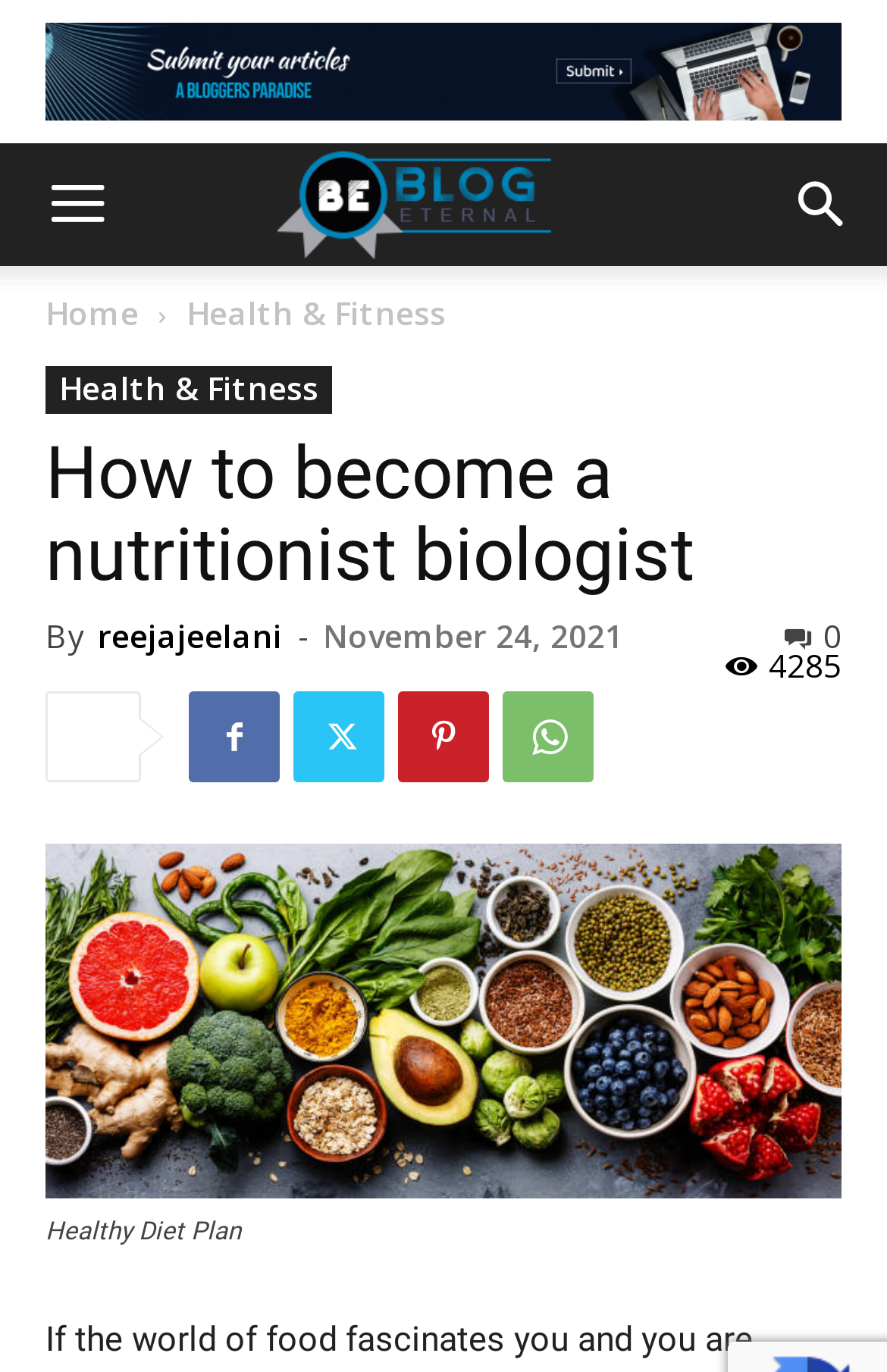Identify the first-level heading on the webpage and generate its text content.

How to become a nutritionist biologist